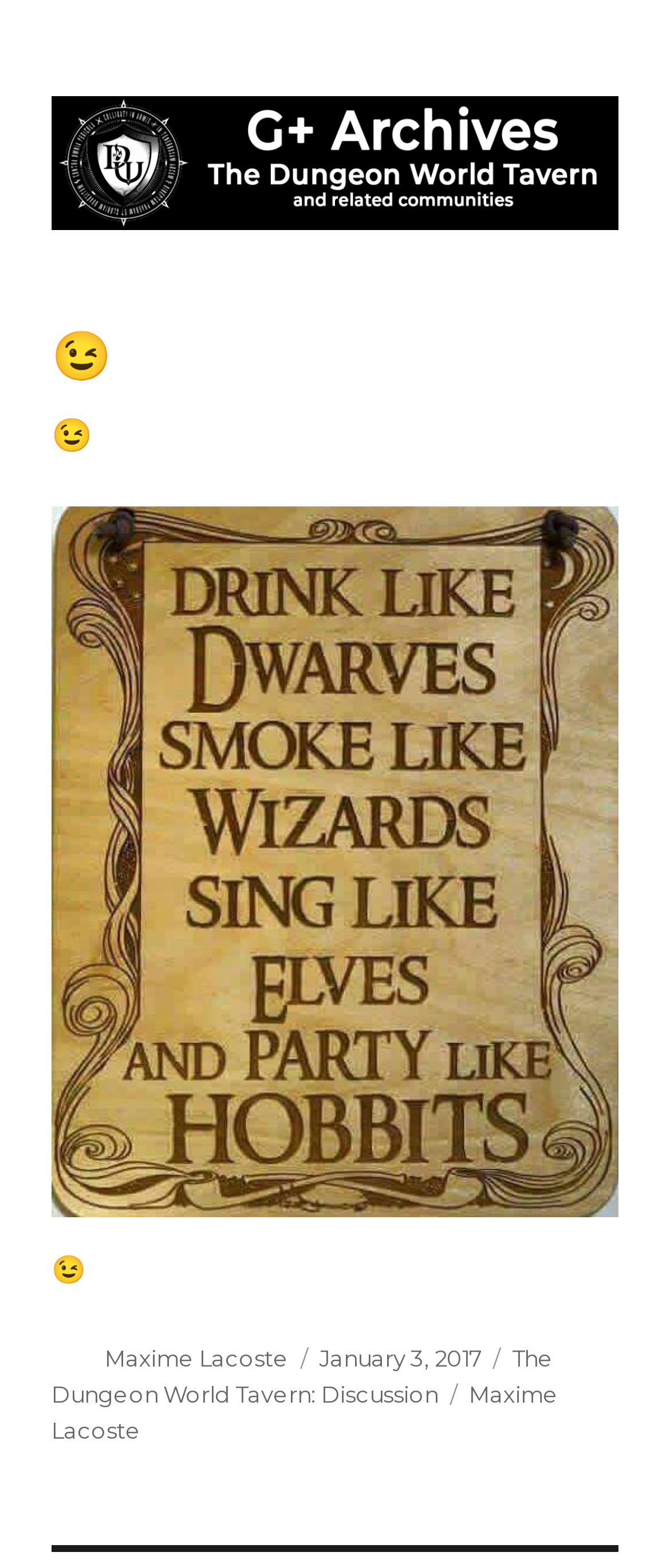Given the element description: "Dungeon World Tavern G+ Archives", predict the bounding box coordinates of the UI element it refers to, using four float numbers between 0 and 1, i.e., [left, top, right, bottom].

[0.077, 0.046, 0.908, 0.107]